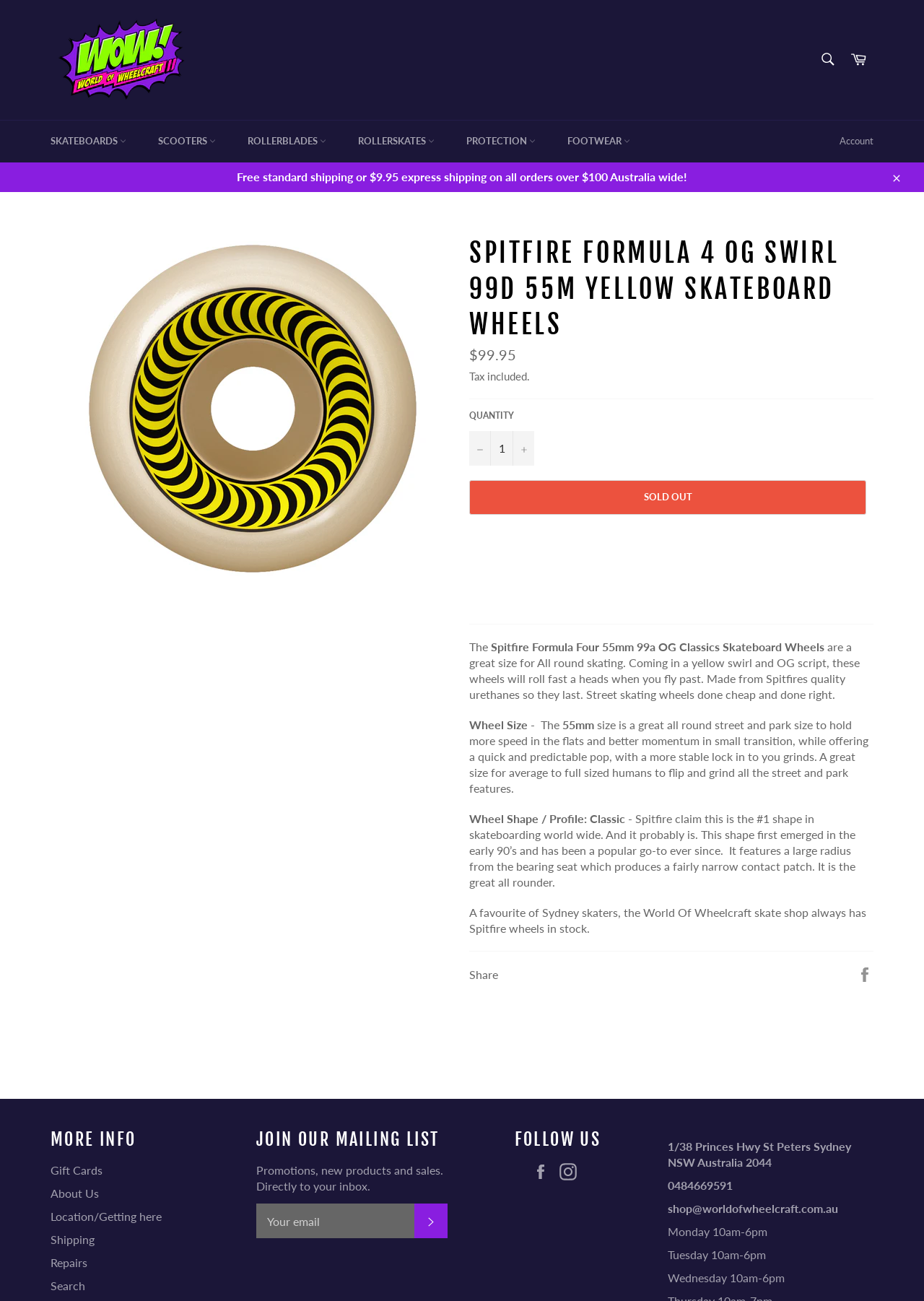From the element description Location/Getting here, predict the bounding box coordinates of the UI element. The coordinates must be specified in the format (top-left x, top-left y, bottom-right x, bottom-right y) and should be within the 0 to 1 range.

[0.055, 0.93, 0.175, 0.94]